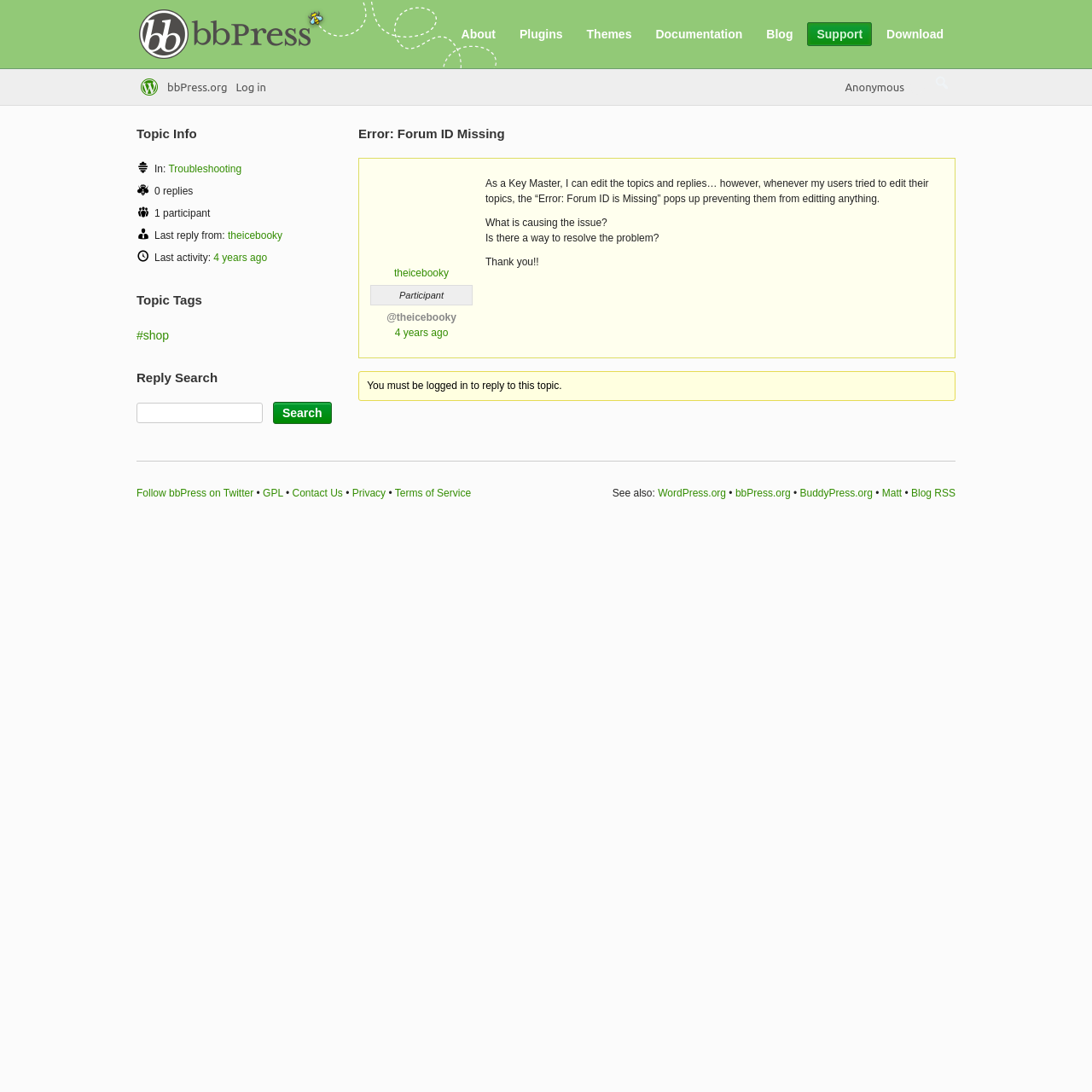Could you find the bounding box coordinates of the clickable area to complete this instruction: "View the calendar"?

None